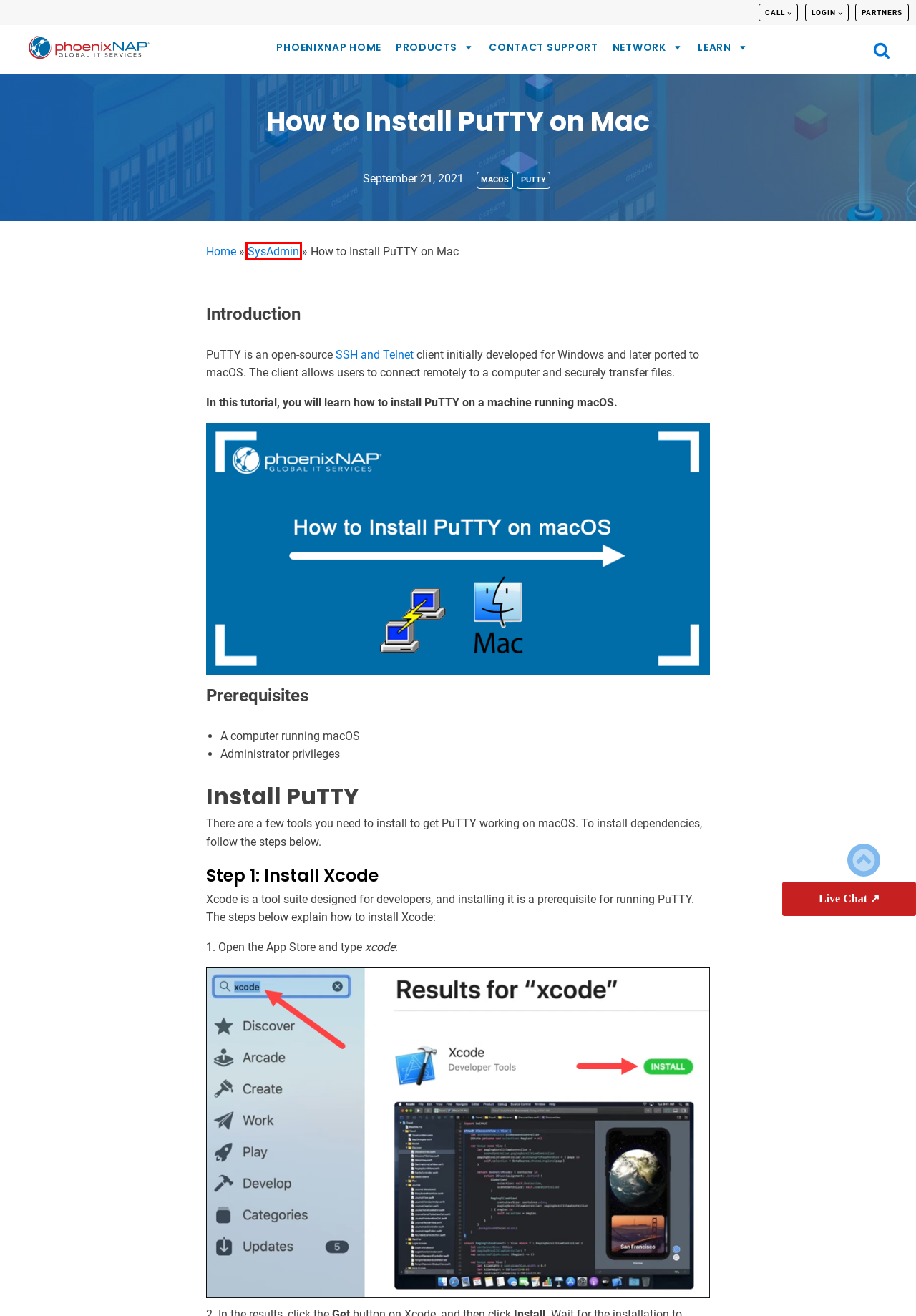You have a screenshot of a webpage with a red bounding box around an element. Identify the webpage description that best fits the new page that appears after clicking the selected element in the red bounding box. Here are the candidates:
A. Partners - phoenixNAP | Global IT Services
B. macos Archives | Knowledge Base by phoenixNAP
C. SysAdmin Archives | Knowledge Base by phoenixNAP
D. Telnet vs. SSH: How Is SSH Different From Telnet?
E. putty Archives | Knowledge Base by phoenixNAP
F. Home | Knowledge Base by phoenixNAP
G. phoenixNAP: Data Center, Dedicated Servers, Cloud, & Colocation
H. Contact Us - phoenixNAP | Global IT Services

C